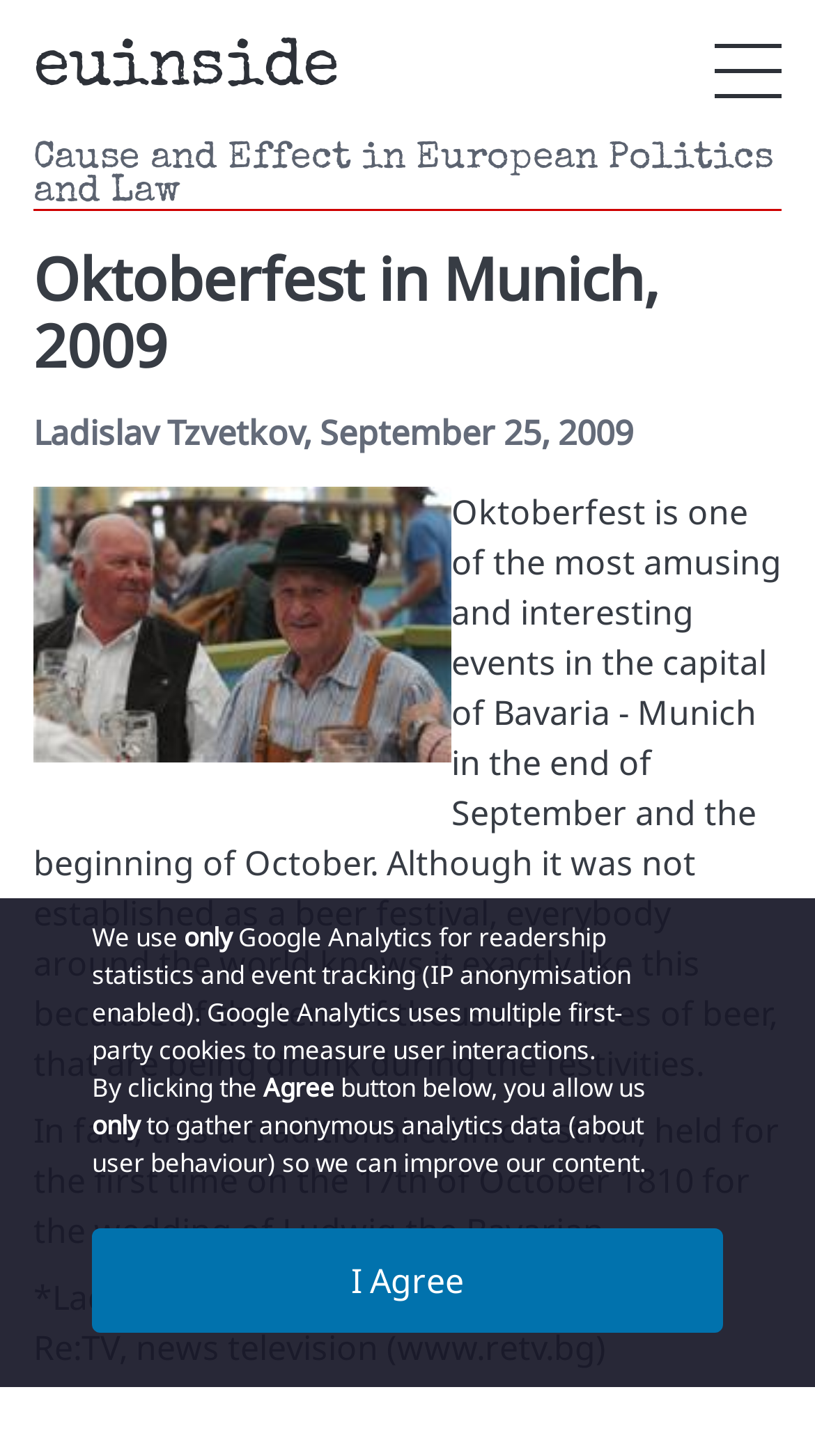Give a one-word or short phrase answer to the question: 
When was the first Oktoberfest held?

17th of October 1810